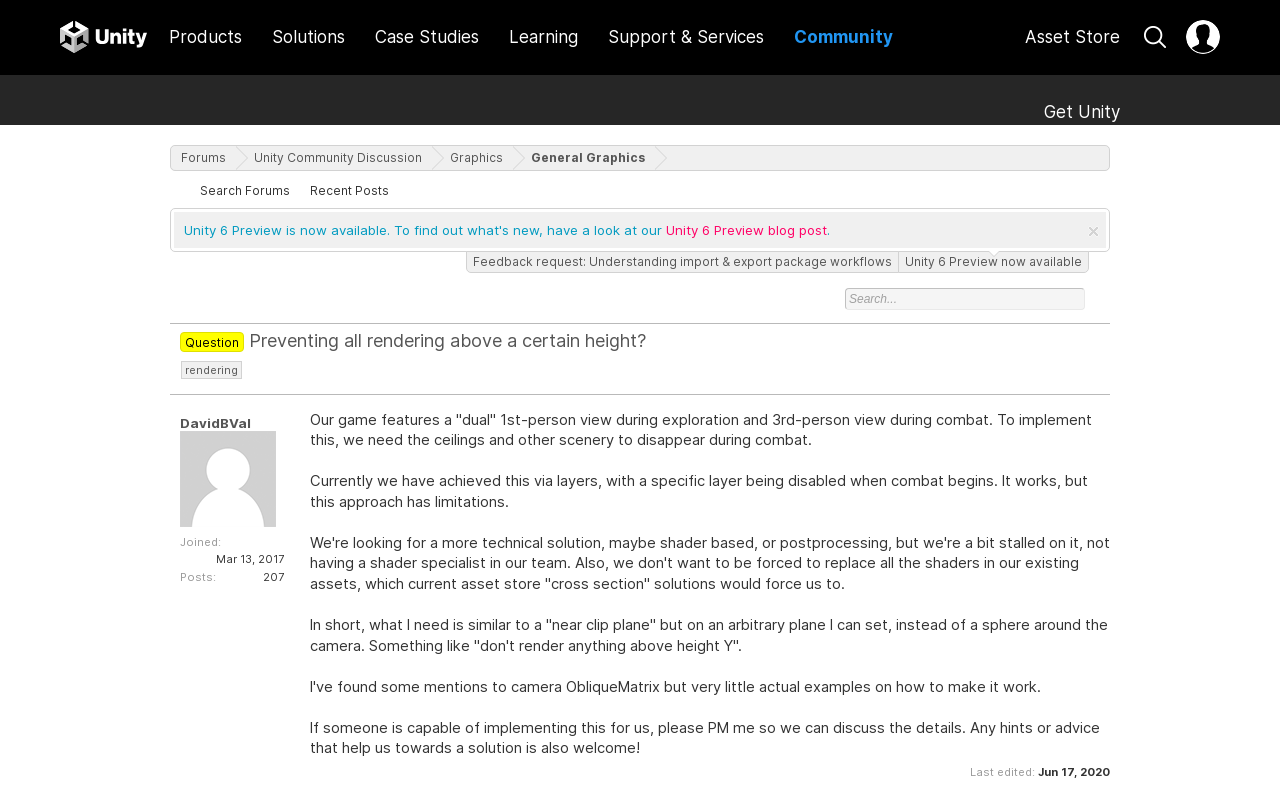Answer the question with a single word or phrase: 
How many links are there in the quick navigation?

7